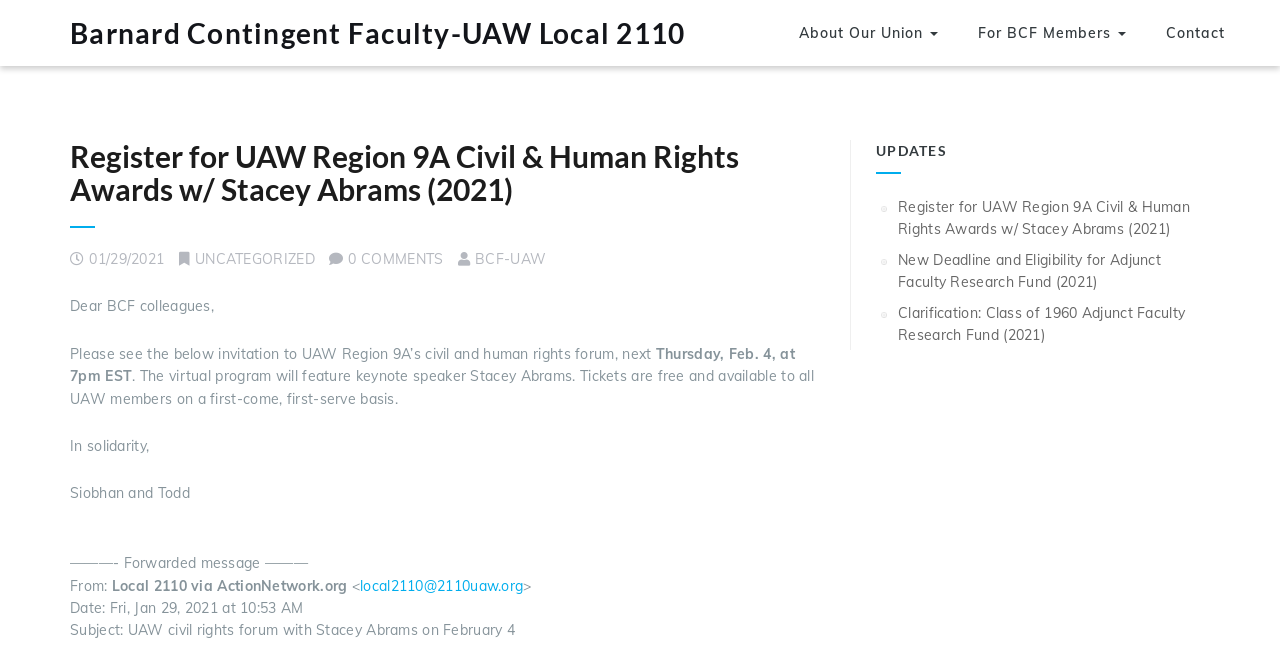Identify the bounding box coordinates for the UI element described as follows: Barnard Contingent Faculty-UAW Local 2110. Use the format (top-left x, top-left y, bottom-right x, bottom-right y) and ensure all values are floating point numbers between 0 and 1.

[0.043, 0.0, 0.547, 0.099]